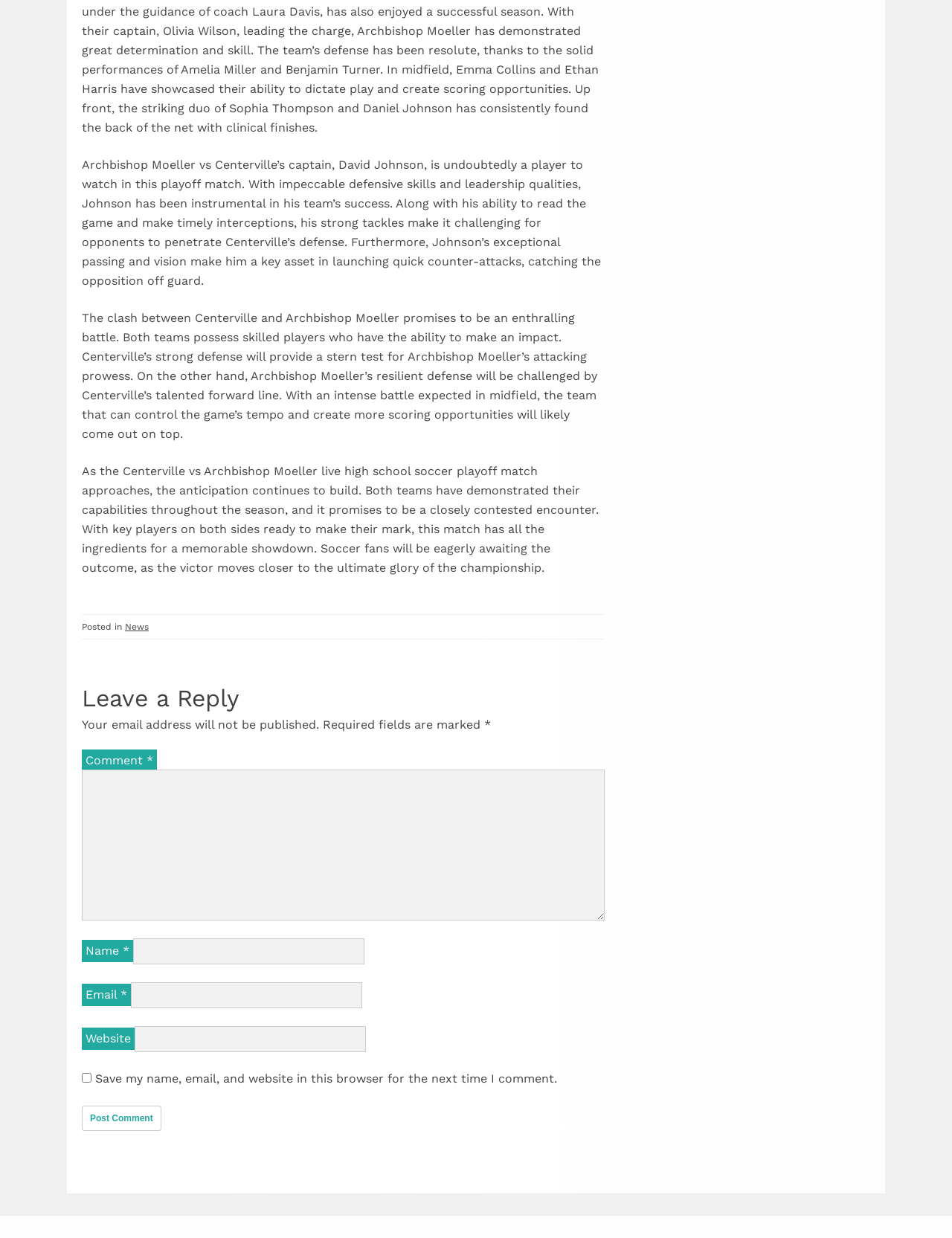With reference to the screenshot, provide a detailed response to the question below:
What is the name of the team that David Johnson plays for?

The first paragraph of the article mentions 'Centerville’s captain, David Johnson', indicating that David Johnson plays for Centerville.